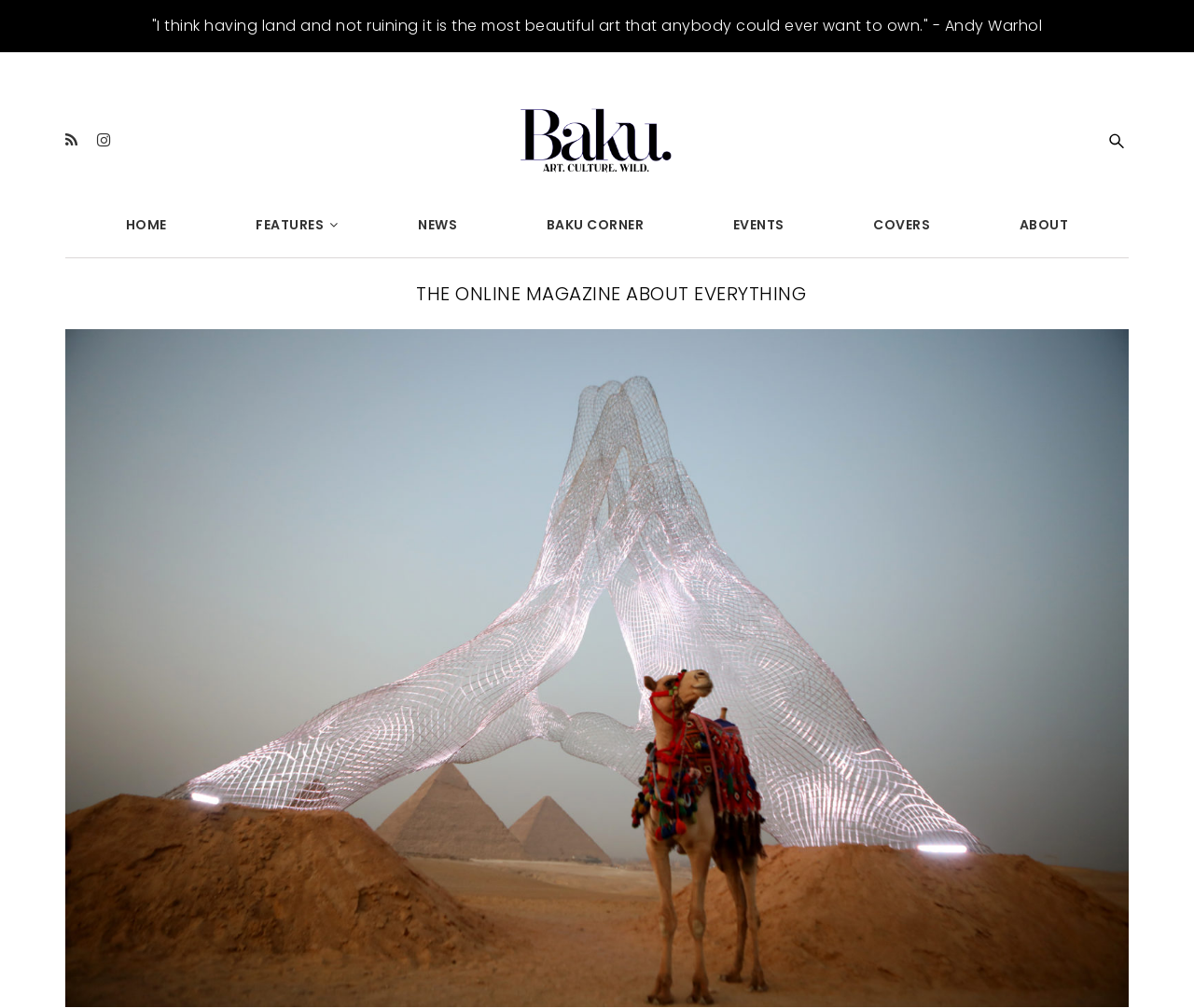Examine the screenshot and answer the question in as much detail as possible: What are the partners of Baku?

The partners of Baku are listed at the bottom of the webpage, which includes Idea Campaign, Baku Corner, National Tourism Promotion Bureau of Azerbaijan, and PASHA Travel, indicating that these organizations are associated with Baku in some capacity.